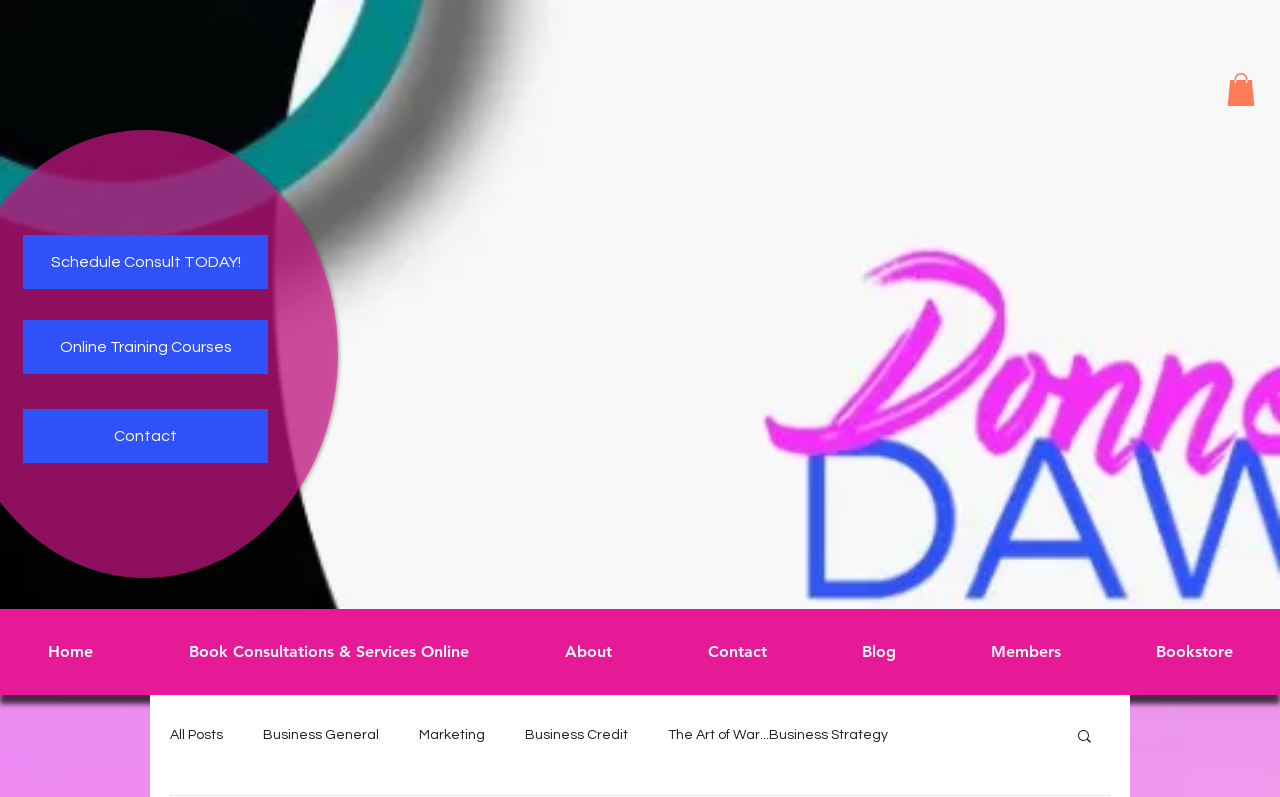Can you find the bounding box coordinates of the area I should click to execute the following instruction: "go to the home page"?

[0.0, 0.764, 0.109, 0.872]